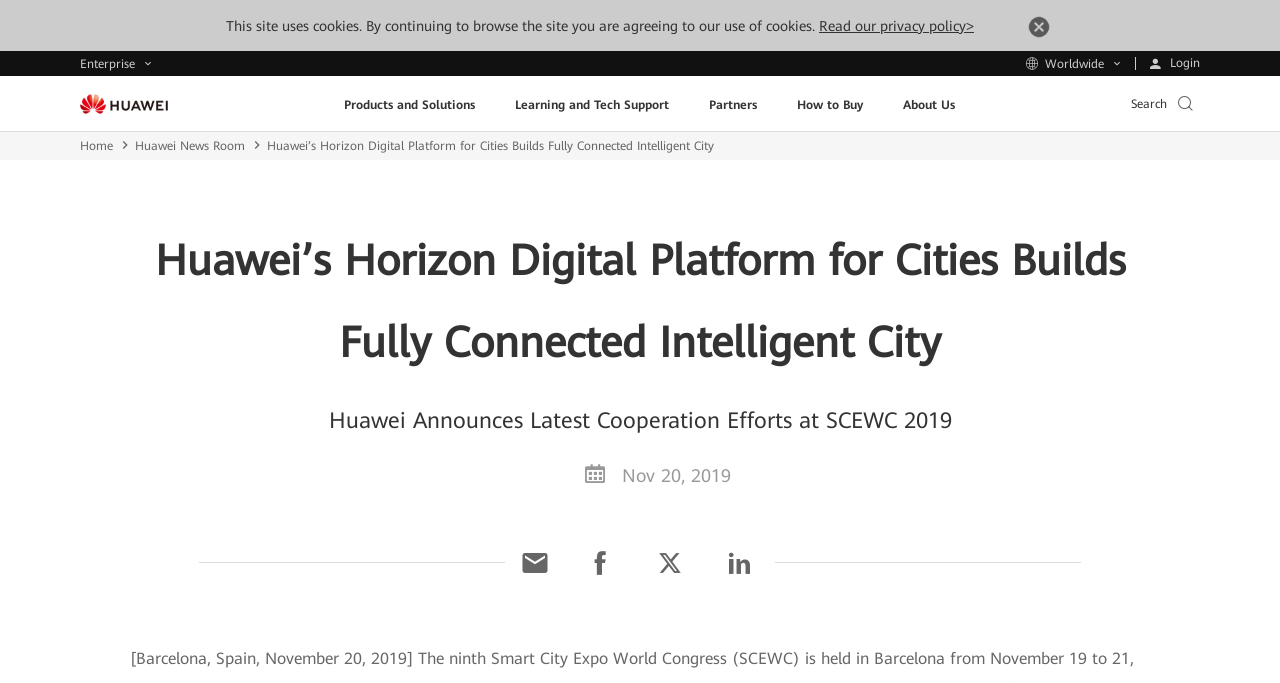Provide the bounding box coordinates of the section that needs to be clicked to accomplish the following instruction: "View Huawei’s Horizon Digital Platform for Cities."

[0.102, 0.322, 0.898, 0.562]